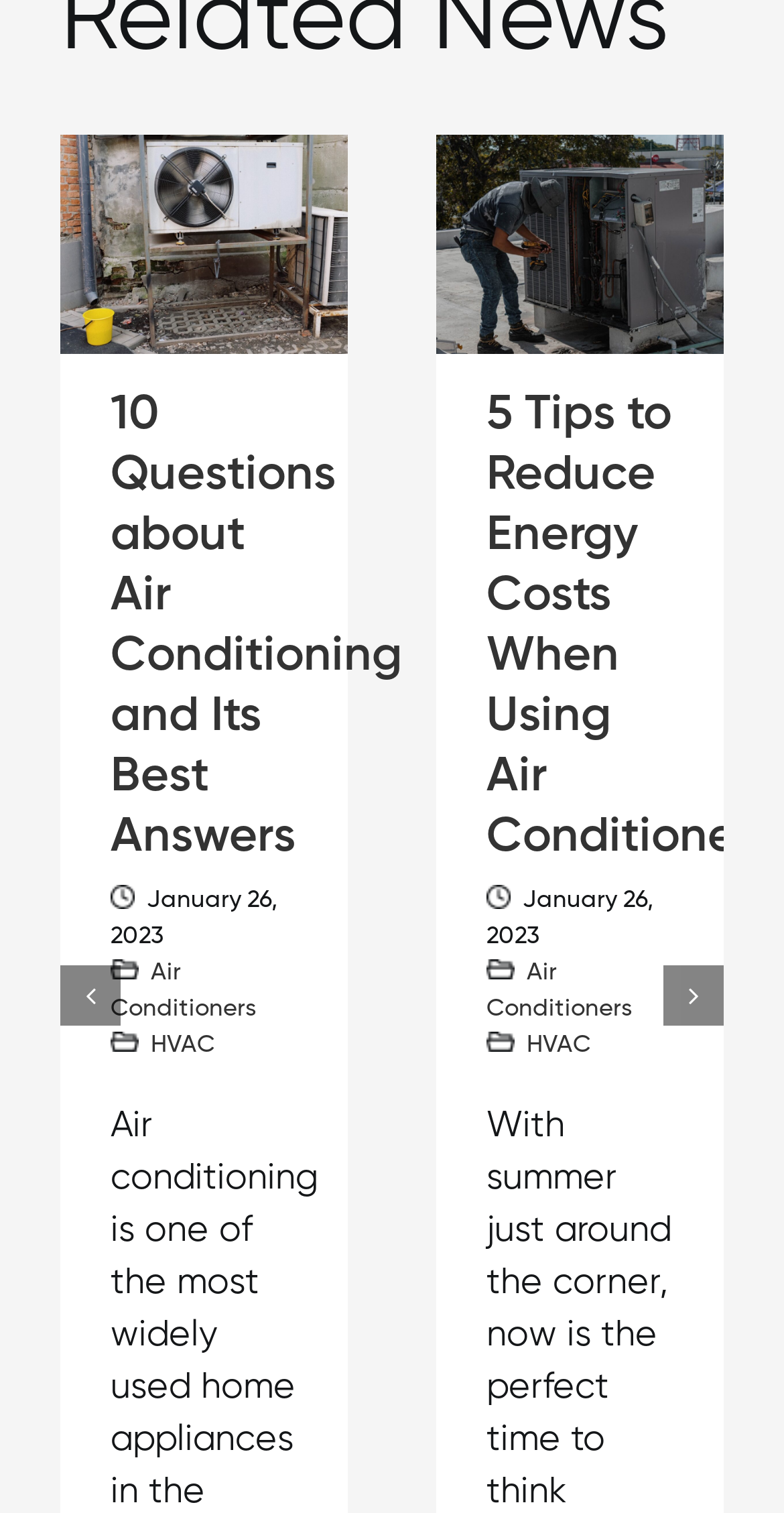Identify and provide the bounding box coordinates of the UI element described: "HVAC". The coordinates should be formatted as [left, top, right, bottom], with each number being a float between 0 and 1.

[0.672, 0.683, 0.754, 0.699]